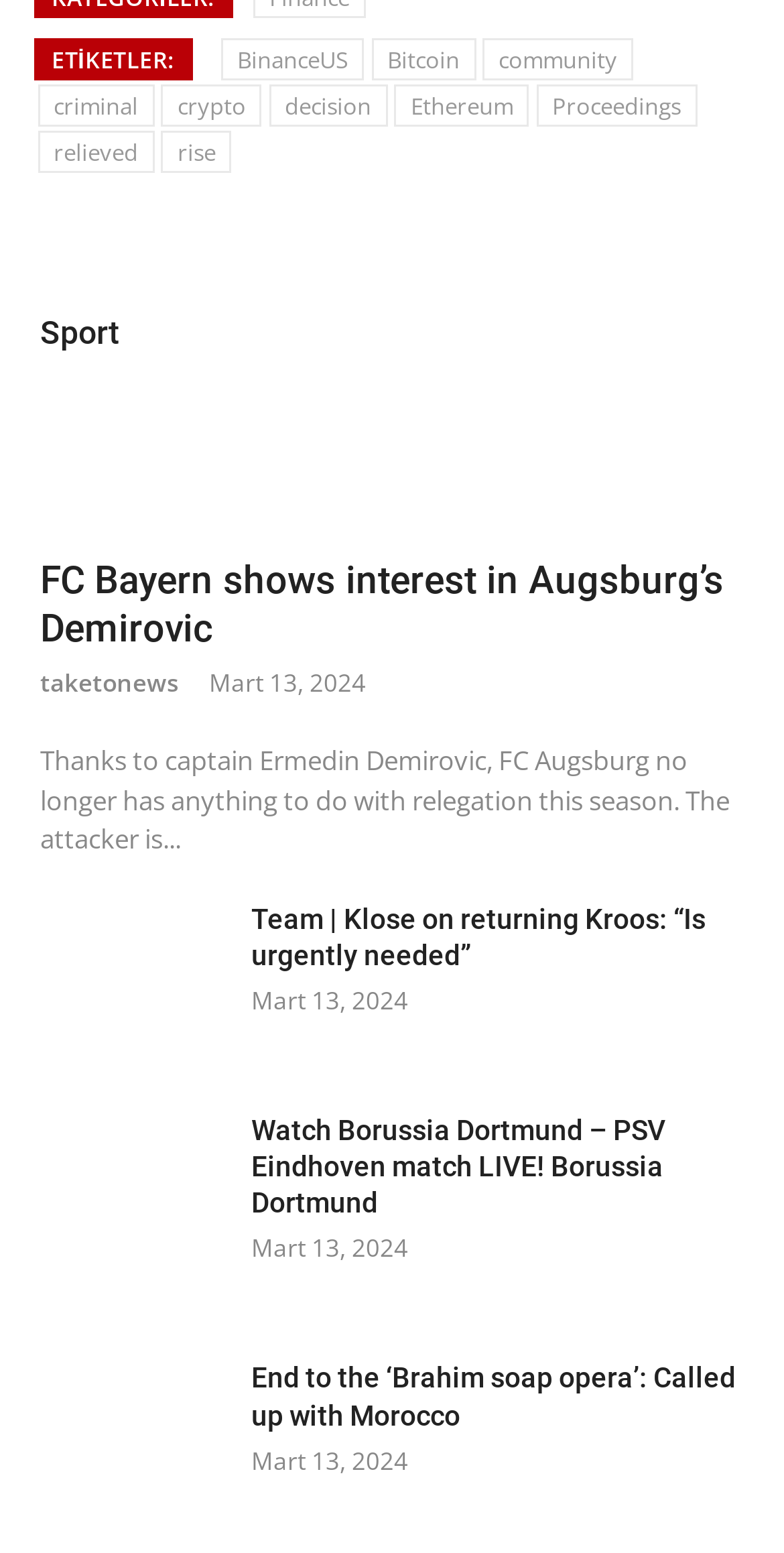Ascertain the bounding box coordinates for the UI element detailed here: "Bitcoin". The coordinates should be provided as [left, top, right, bottom] with each value being a float between 0 and 1.

[0.473, 0.025, 0.607, 0.052]